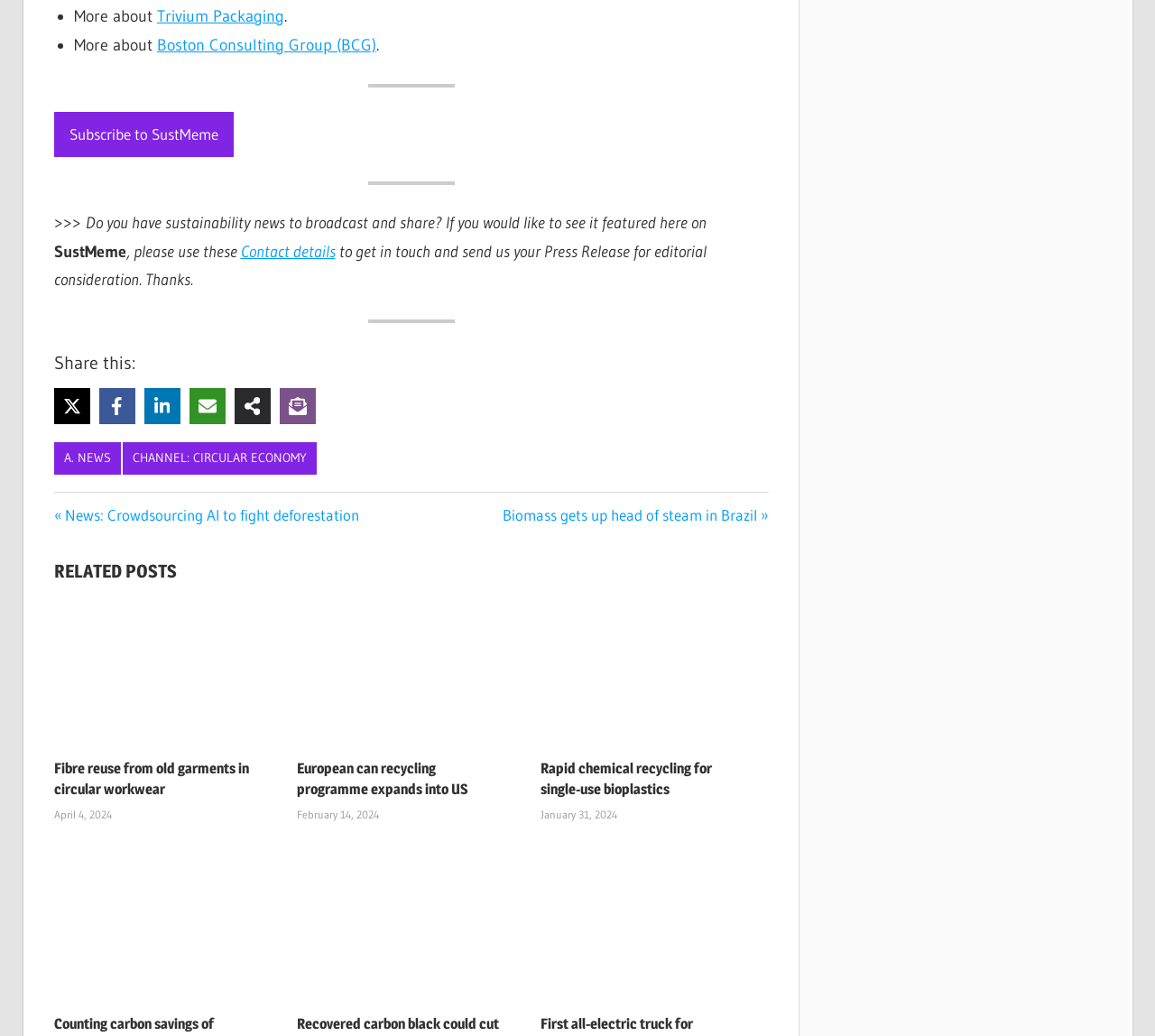Provide the bounding box coordinates for the UI element that is described as: "Boston Consulting Group (BCG)".

[0.136, 0.034, 0.326, 0.053]